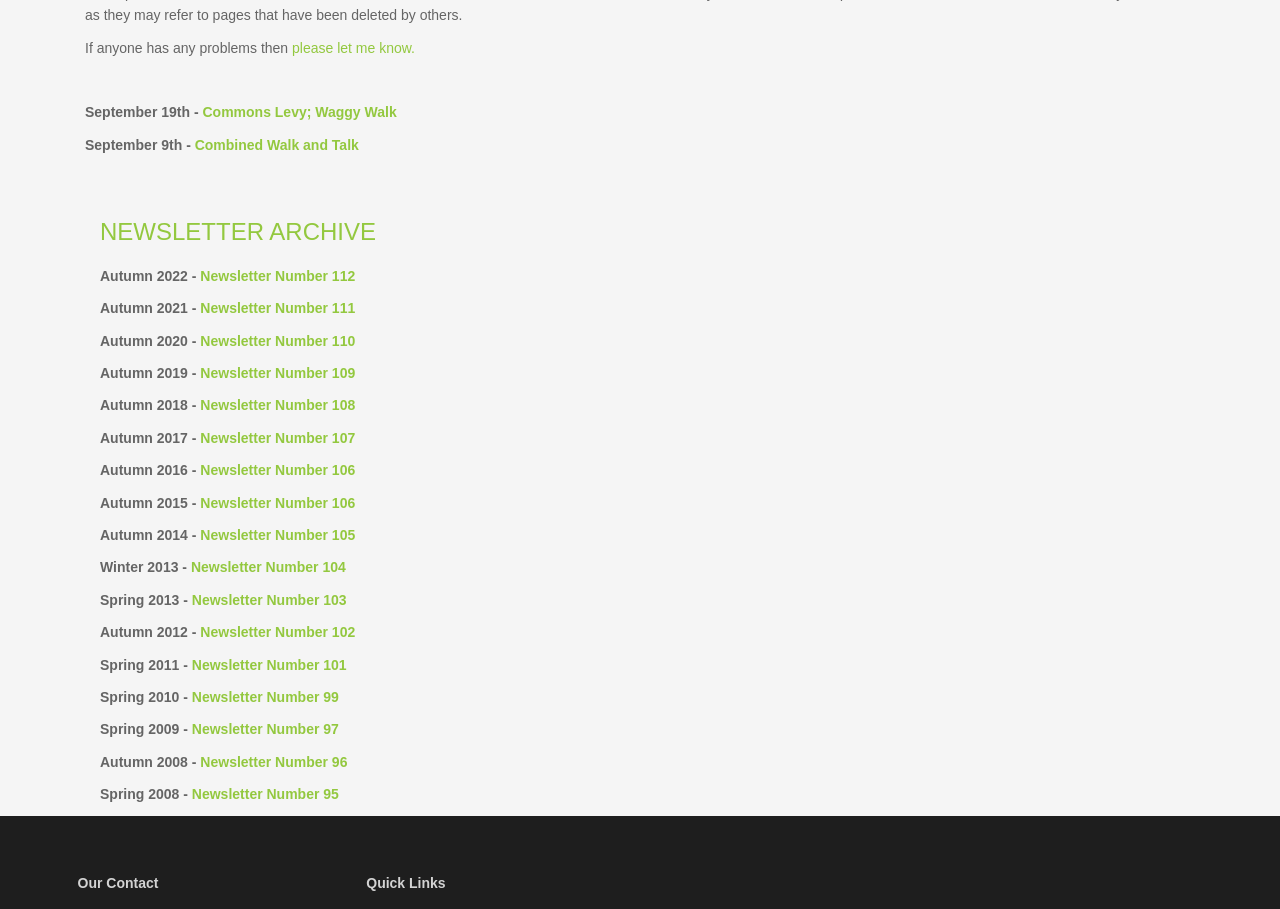Determine the bounding box coordinates for the clickable element to execute this instruction: "contact us". Provide the coordinates as four float numbers between 0 and 1, i.e., [left, top, right, bottom].

[0.061, 0.963, 0.263, 0.98]